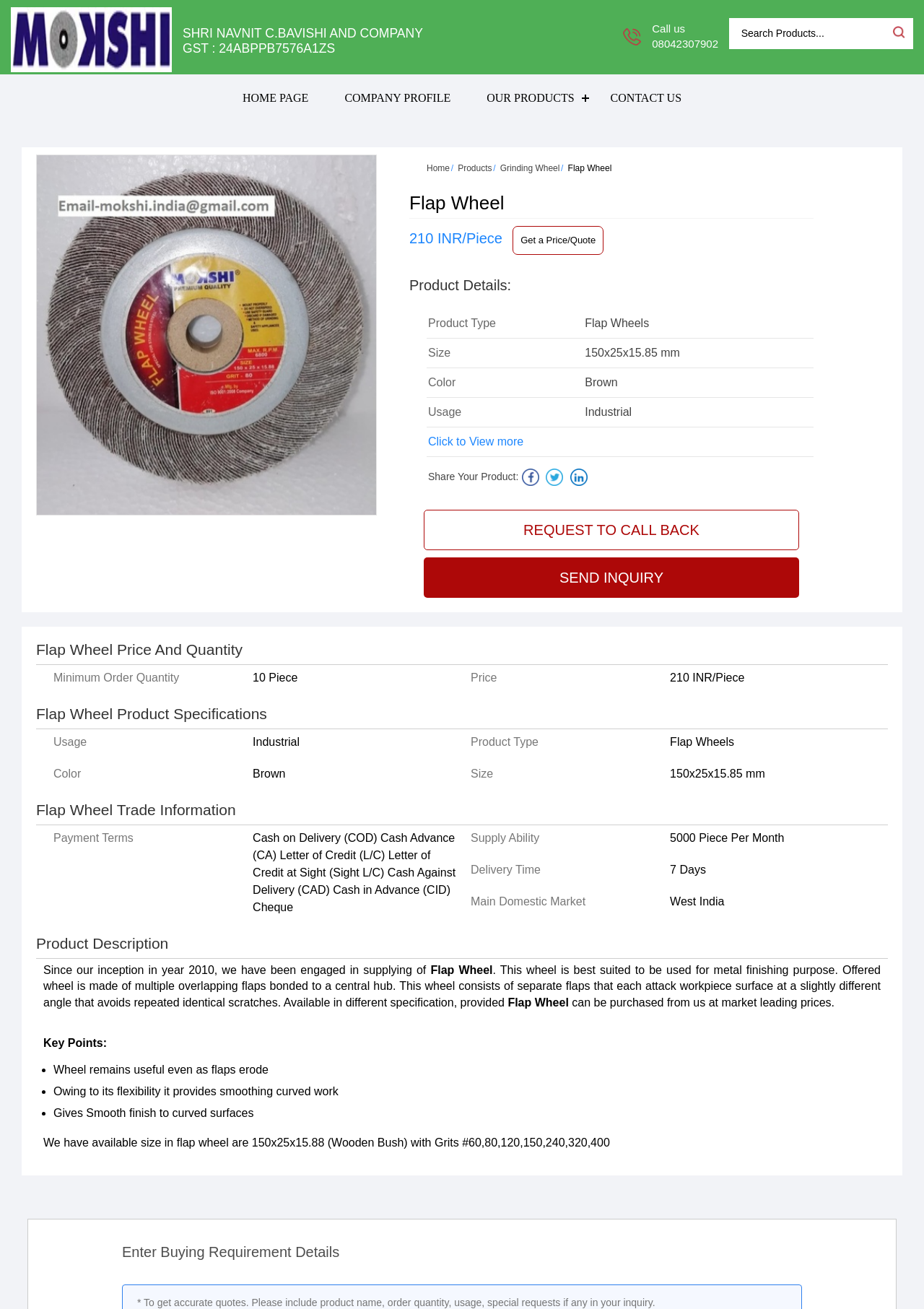Please find the bounding box coordinates of the clickable region needed to complete the following instruction: "Search for products". The bounding box coordinates must consist of four float numbers between 0 and 1, i.e., [left, top, right, bottom].

[0.802, 0.014, 0.95, 0.037]